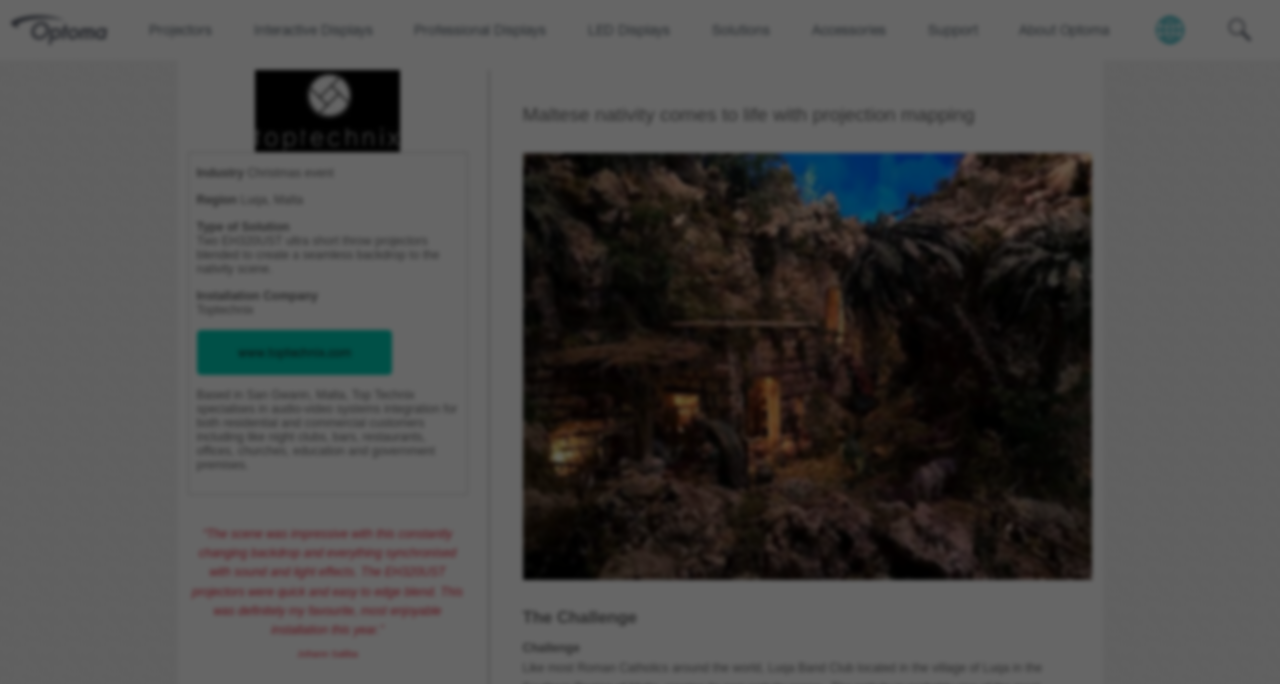Please provide a brief answer to the question using only one word or phrase: 
What type of projectors were used in the installation?

EH320UST